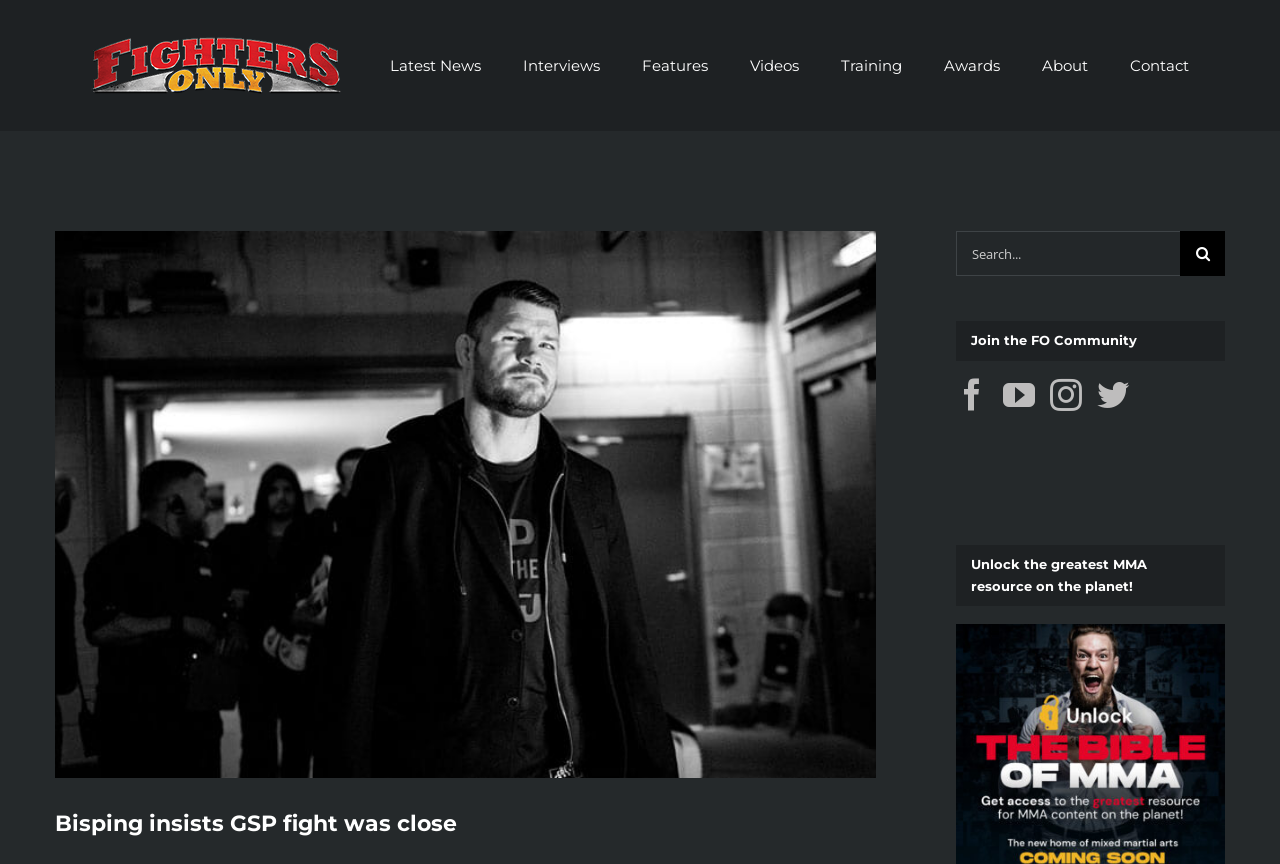Please identify the bounding box coordinates of the area that needs to be clicked to follow this instruction: "Follow on Facebook".

[0.747, 0.437, 0.772, 0.475]